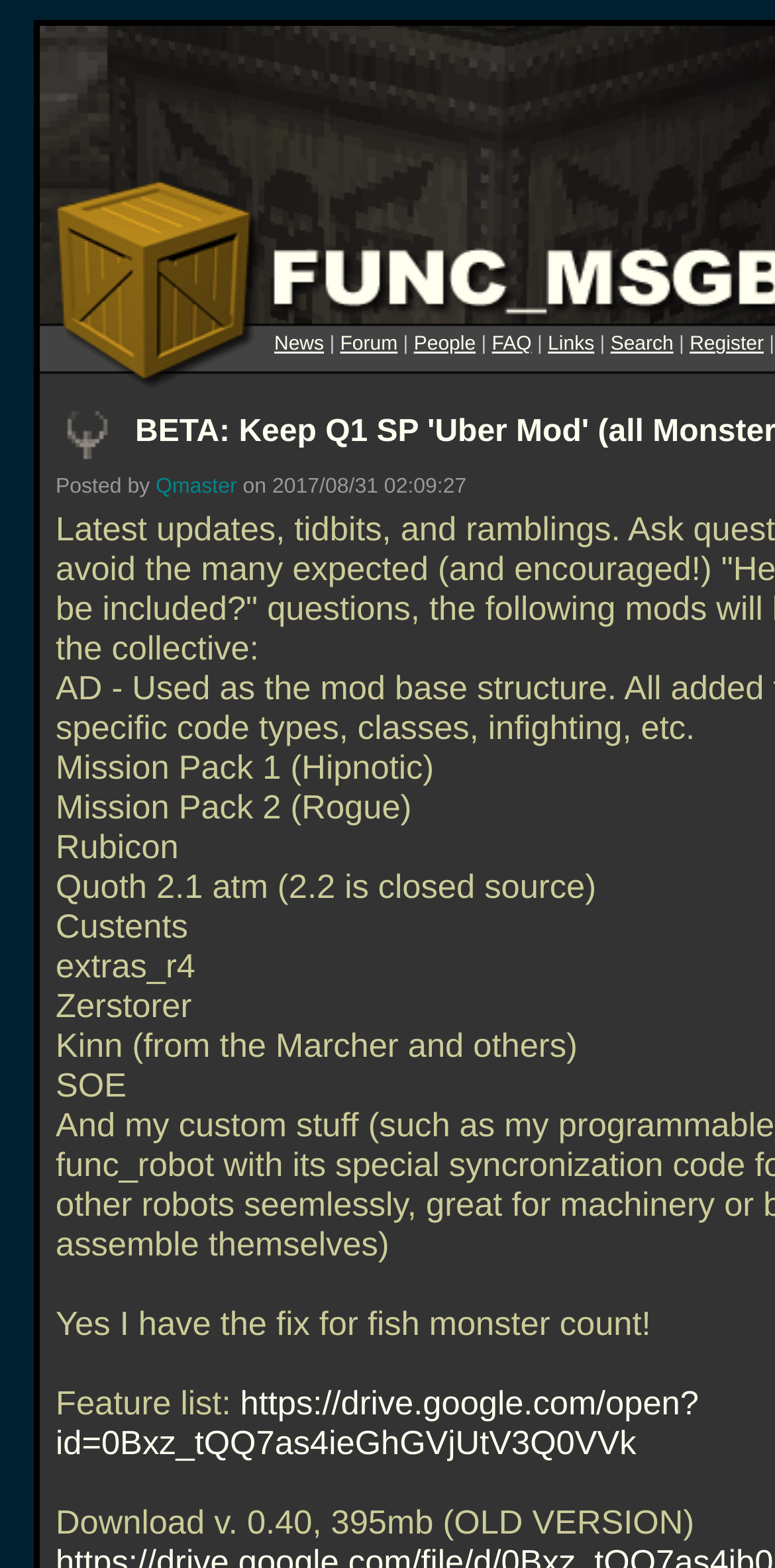Using the element description News, predict the bounding box coordinates for the UI element. Provide the coordinates in (top-left x, top-left y, bottom-right x, bottom-right y) format with values ranging from 0 to 1.

[0.354, 0.213, 0.418, 0.227]